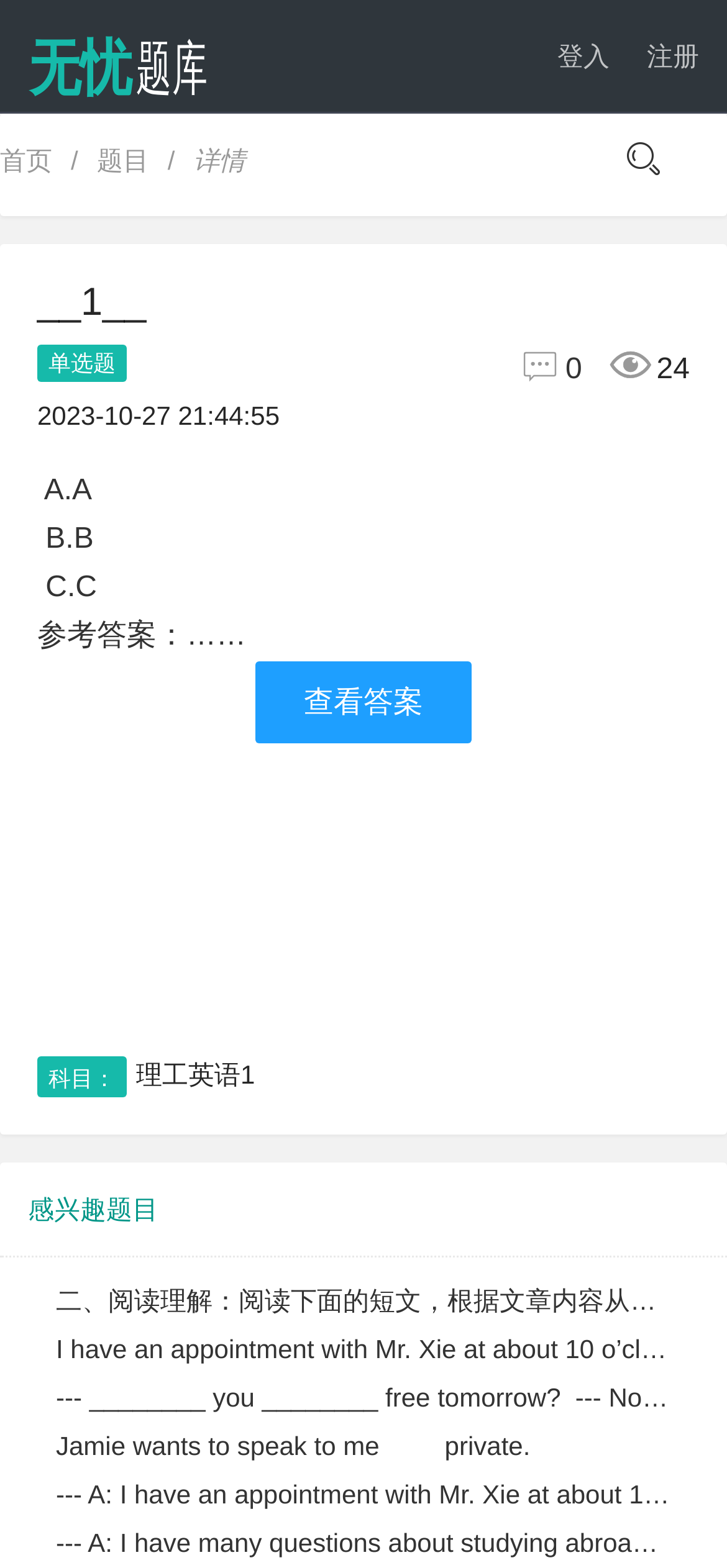Determine the bounding box coordinates of the element's region needed to click to follow the instruction: "click the login button". Provide these coordinates as four float numbers between 0 and 1, formatted as [left, top, right, bottom].

[0.741, 0.0, 0.864, 0.071]